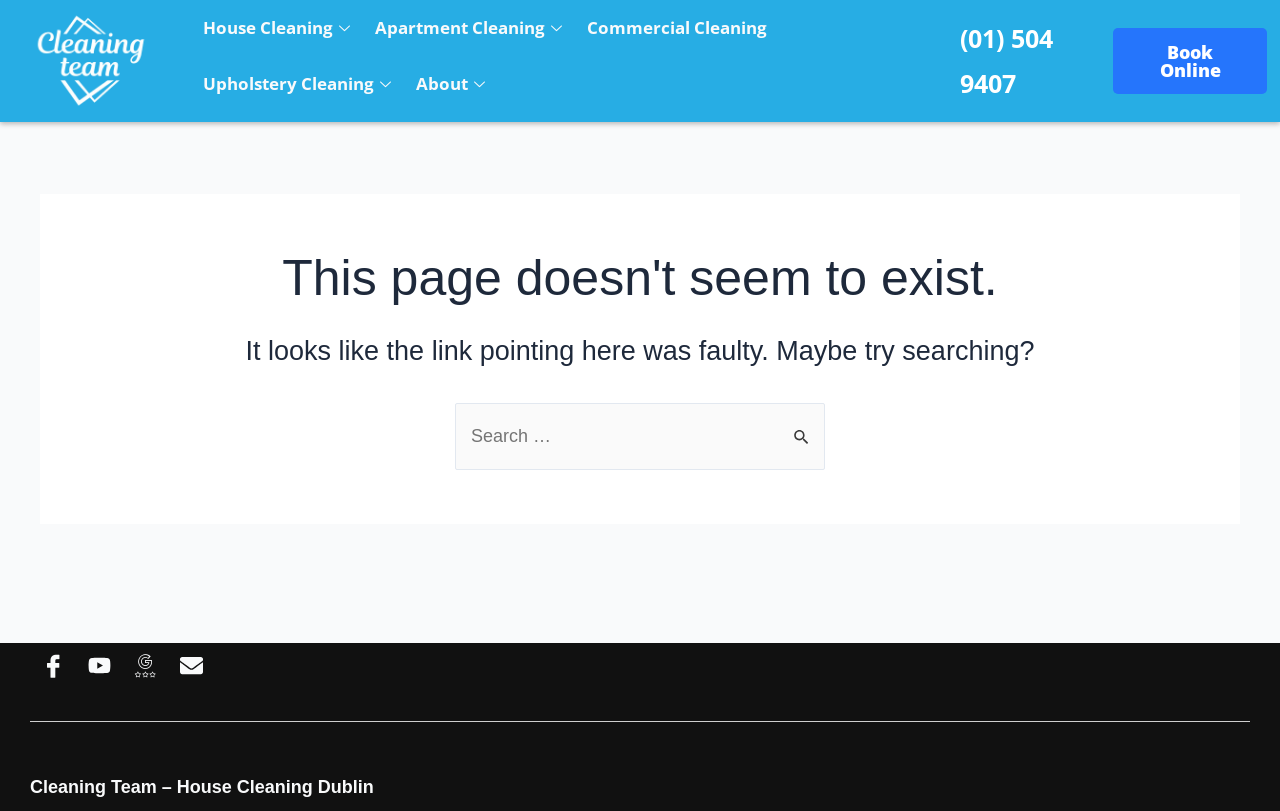Please identify the bounding box coordinates of the area that needs to be clicked to follow this instruction: "Click the logo of Cleaning Team".

[0.023, 0.0, 0.119, 0.15]